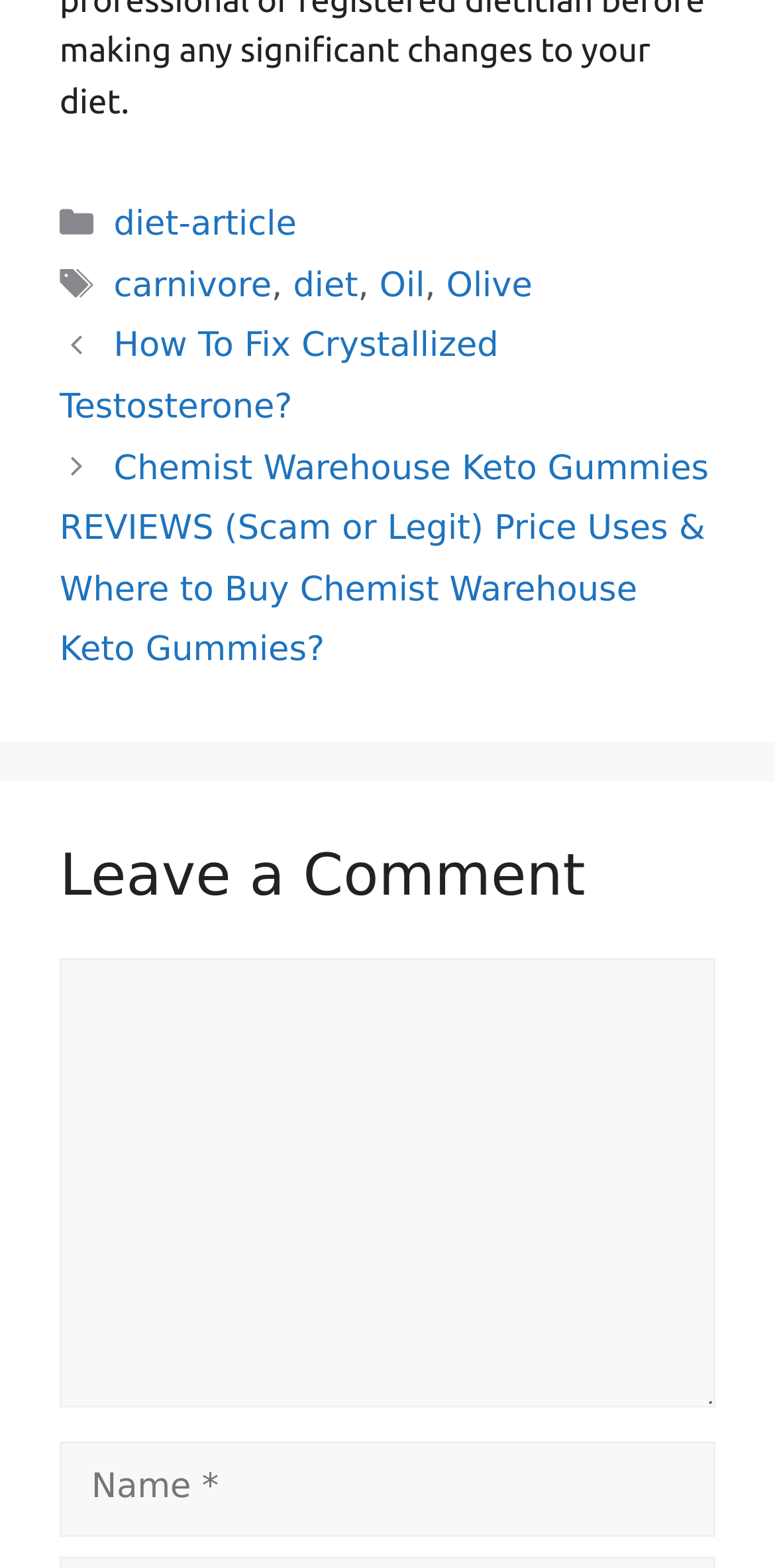Find the bounding box coordinates of the element you need to click on to perform this action: 'Click on the 'How To Fix Crystallized Testosterone?' post'. The coordinates should be represented by four float values between 0 and 1, in the format [left, top, right, bottom].

[0.077, 0.209, 0.643, 0.273]